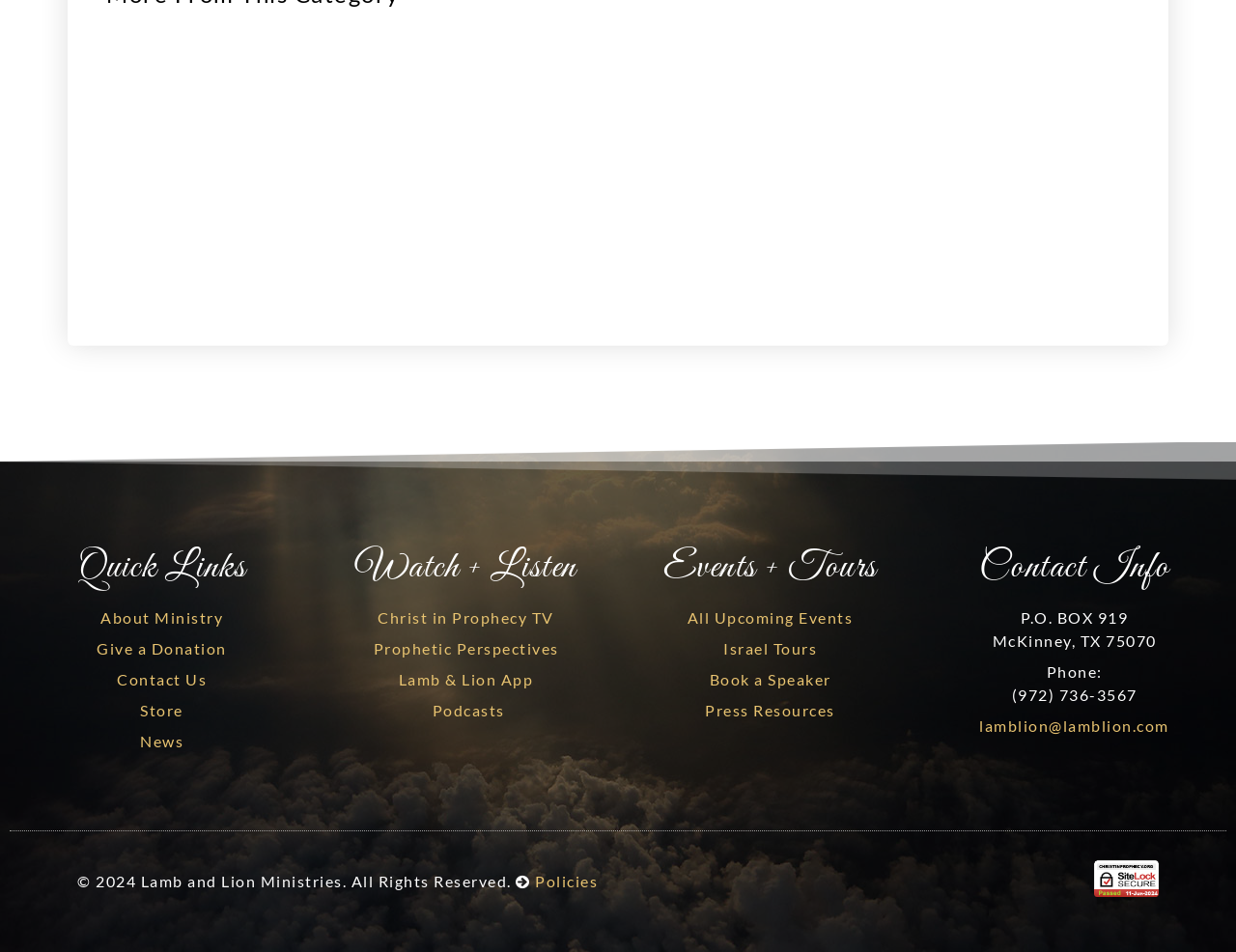Provide the bounding box coordinates of the section that needs to be clicked to accomplish the following instruction: "Search by expertise, name or affiliation."

None